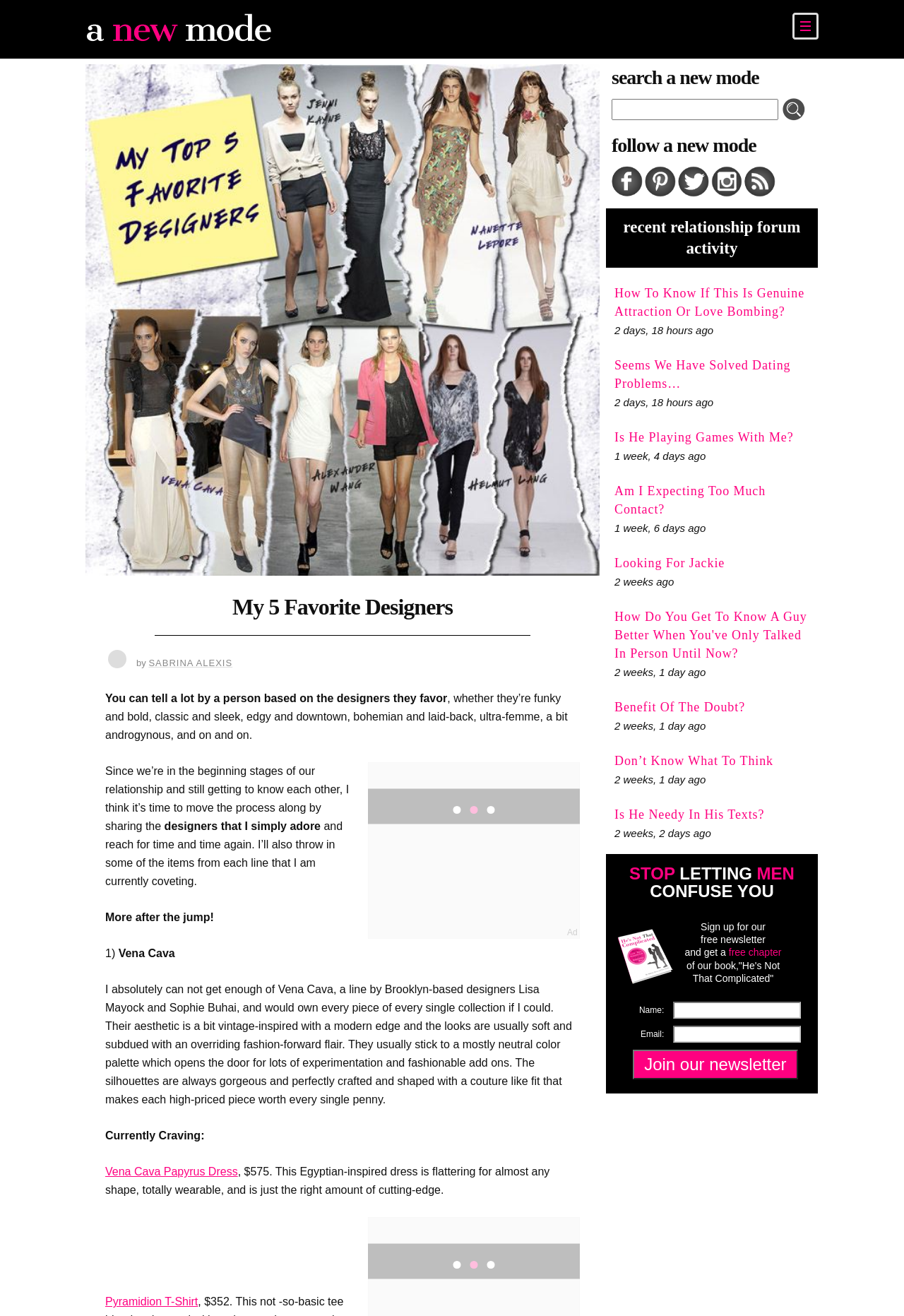Summarize the webpage in an elaborate manner.

This webpage is a blog post titled "My 5 Favorite Designers" on a website called "a new mode". At the top of the page, there is a logo of "a new mode" on the left, and a search bar and social media links on the right. Below the logo, there is a large image related to the blog post.

The blog post title "My 5 Favorite Designers" is displayed prominently in the center of the page, followed by a horizontal separator line. The author, Sabrina Alexis, introduces the topic by explaining that people can tell a lot about someone based on the designers they favor. The author then shares their own favorite designers, starting with Vena Cava, a Brooklyn-based design duo known for their vintage-inspired aesthetic with a modern edge.

The text is divided into sections, with headings and paragraphs describing each designer. There are also links to specific products from each designer, such as a dress and a t-shirt from Vena Cava. The author shares their personal experience with the designers and why they love their work.

On the right side of the page, there is a section titled "Recent Relationship Forum Activity" that lists several links to other blog posts or forum discussions, each with a brief description and the time it was posted.

At the bottom of the page, there is a call-to-action to sign up for the website's free newsletter and receive a free chapter from the book "He's Not That Complicated". There is also a section with a bold font that says "STOP LETTING MEN CONFUSE YOU".